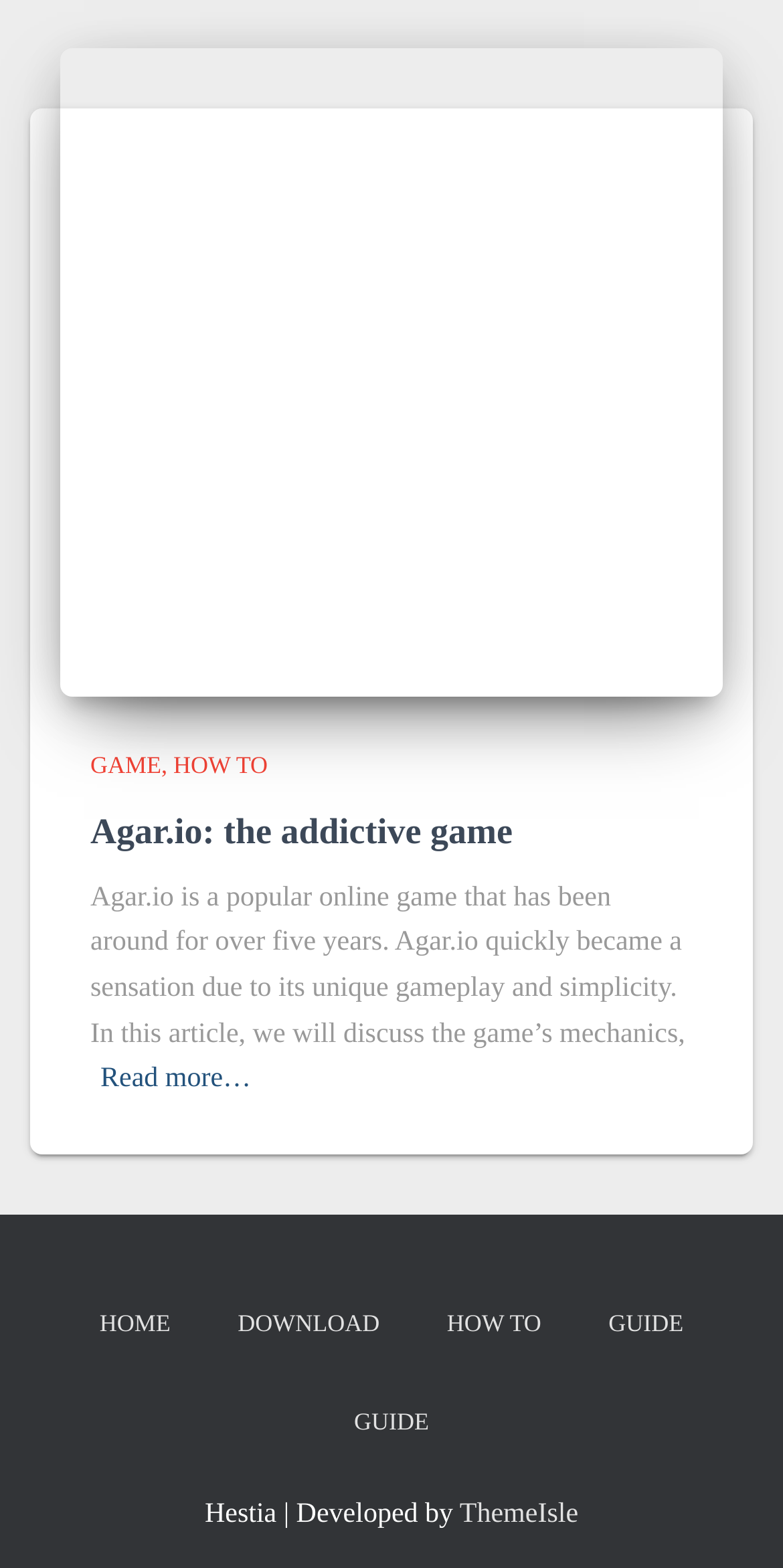Identify the bounding box coordinates of the region I need to click to complete this instruction: "Click on the 'Agar.io: the addictive game' link".

[0.077, 0.228, 0.923, 0.247]